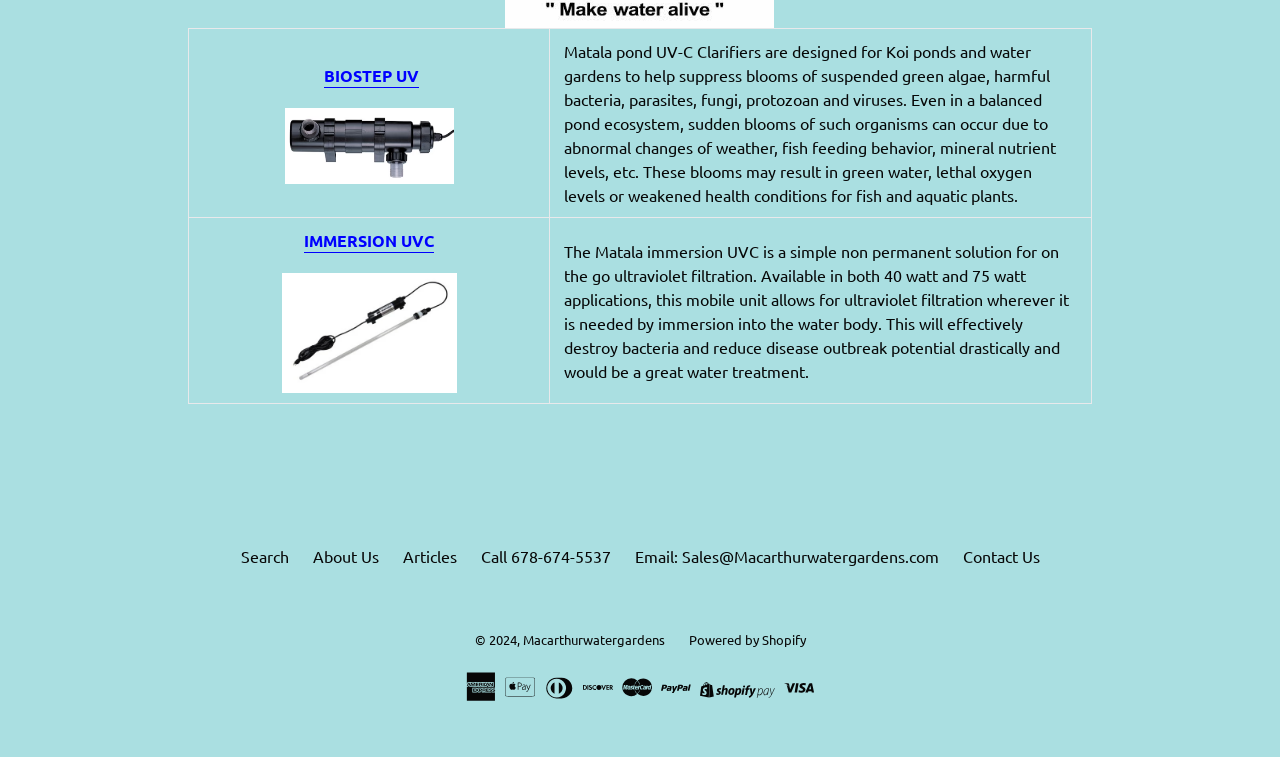Based on the element description "Powered by Shopify", predict the bounding box coordinates of the UI element.

[0.538, 0.834, 0.629, 0.857]